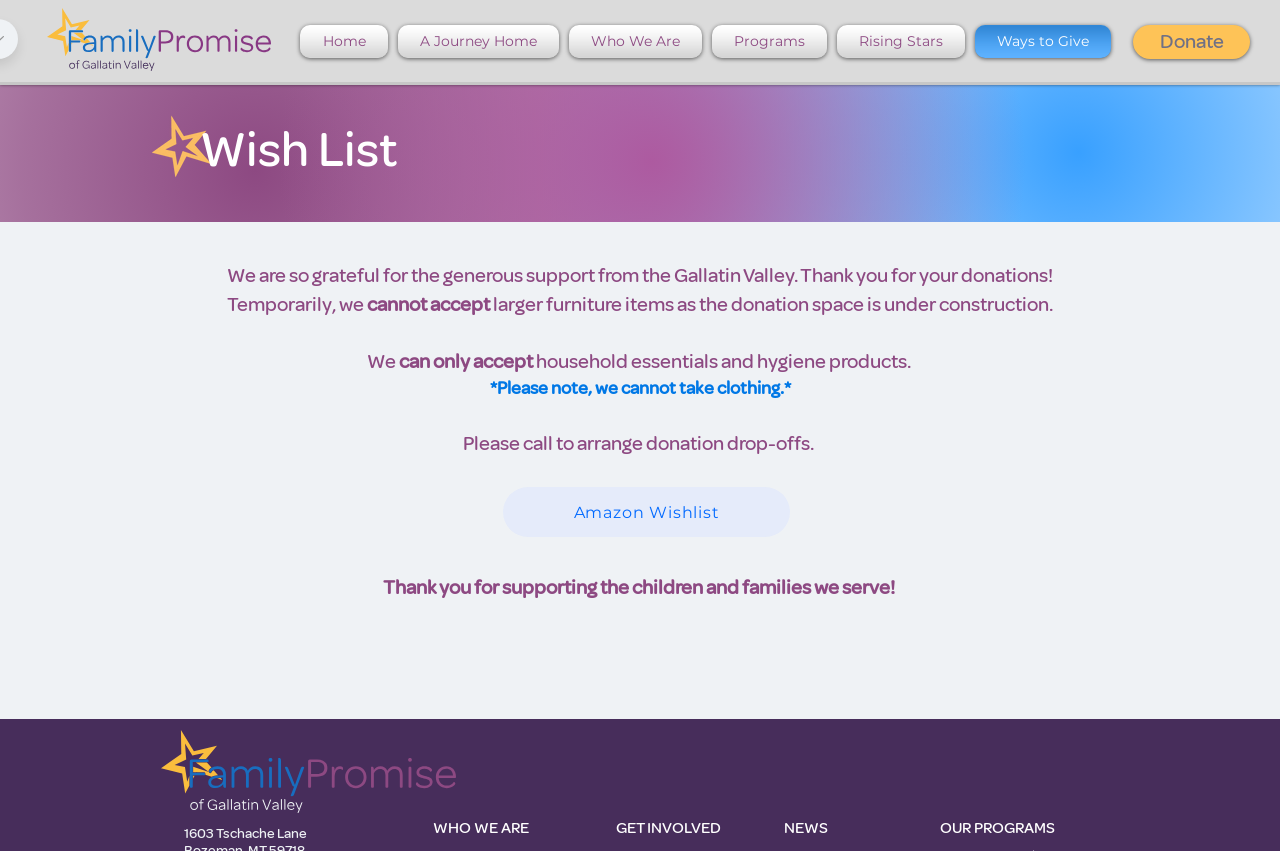Could you determine the bounding box coordinates of the clickable element to complete the instruction: "Click on the 'Home' link"? Provide the coordinates as four float numbers between 0 and 1, i.e., [left, top, right, bottom].

[0.234, 0.029, 0.307, 0.068]